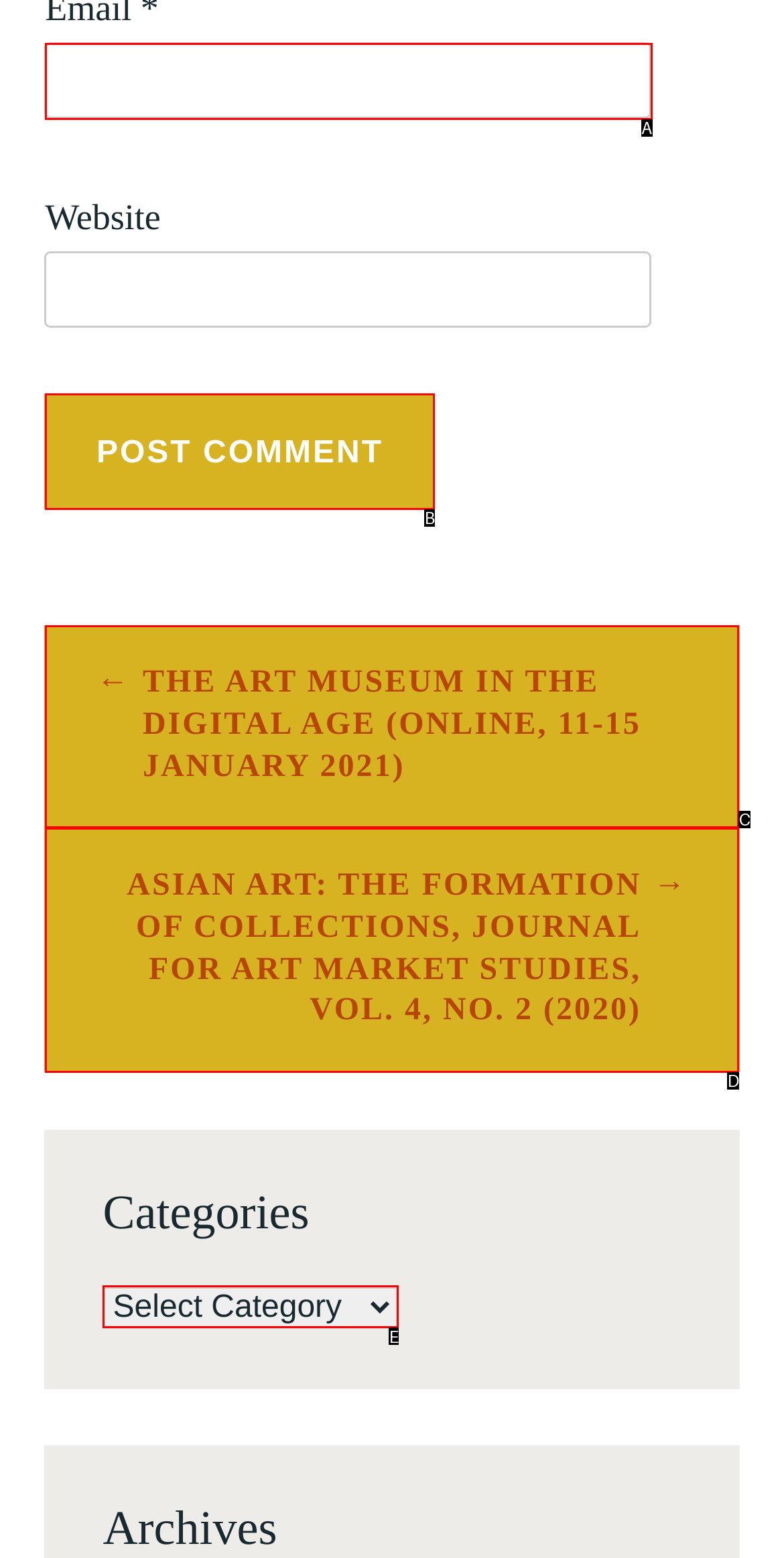Identify the option that corresponds to the description: parent_node: Email * aria-describedby="email-notes" name="email" 
Provide the letter of the matching option from the available choices directly.

A